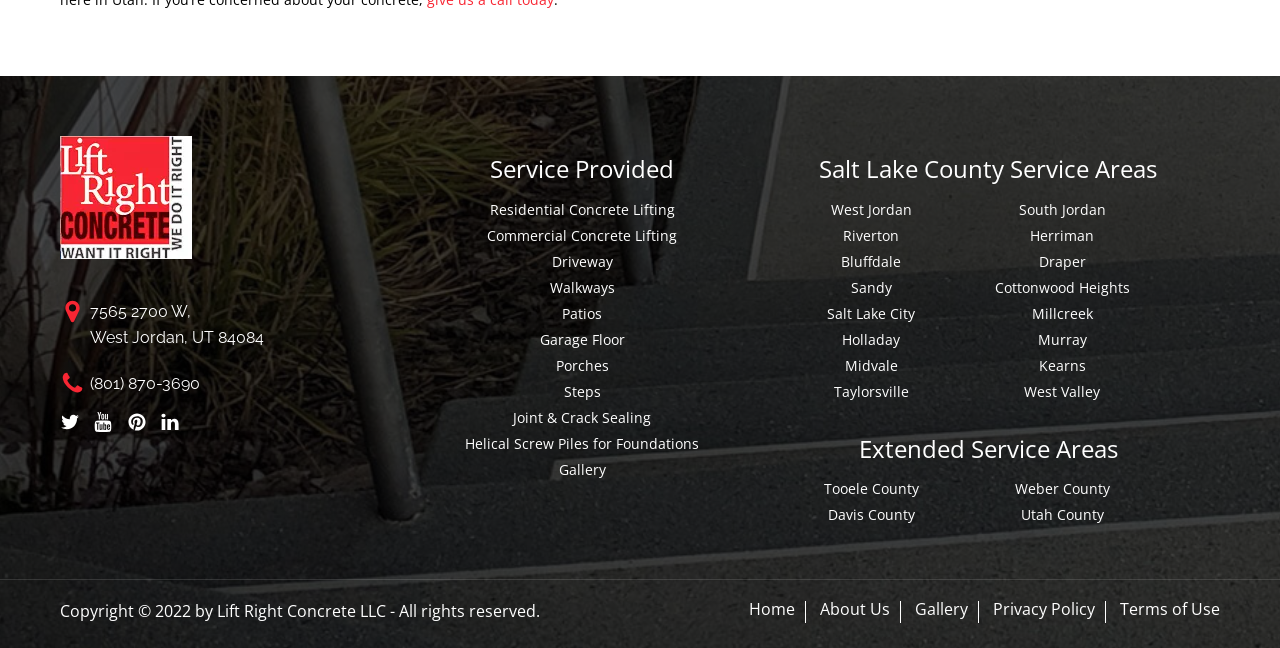What social media platforms are available?
Refer to the image and offer an in-depth and detailed answer to the question.

The social media platforms available can be found at the top right corner of the webpage, which includes icons for Twitter, YouTube, Pinterest, and LinkedIn, each of which is a link to the company's respective social media page.